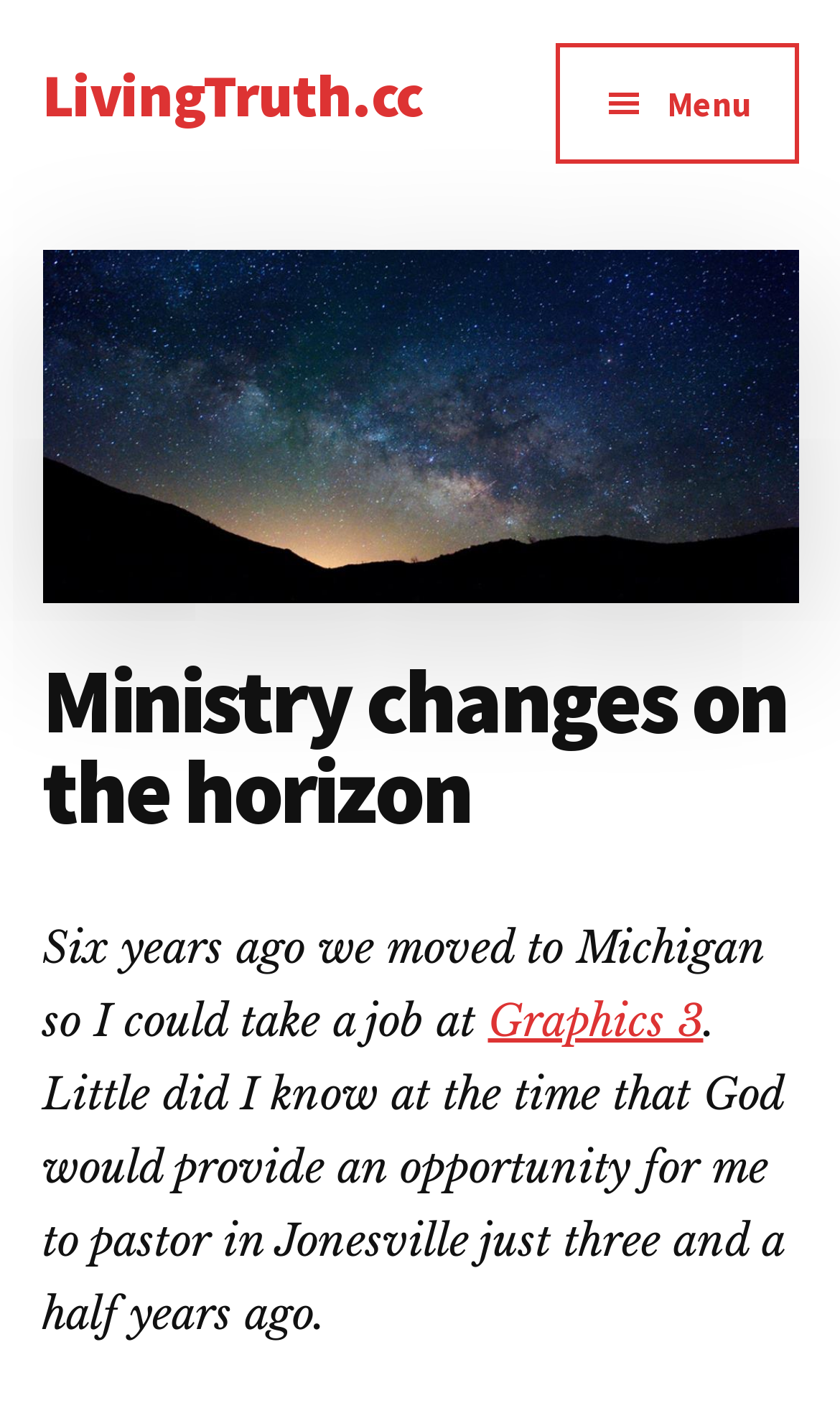What is the pastor's current location?
Carefully analyze the image and provide a detailed answer to the question.

I found the pastor's current location by reading the text 'Six years ago we moved to Michigan so I could take a job at...' which indicates that the pastor is currently located in Michigan.